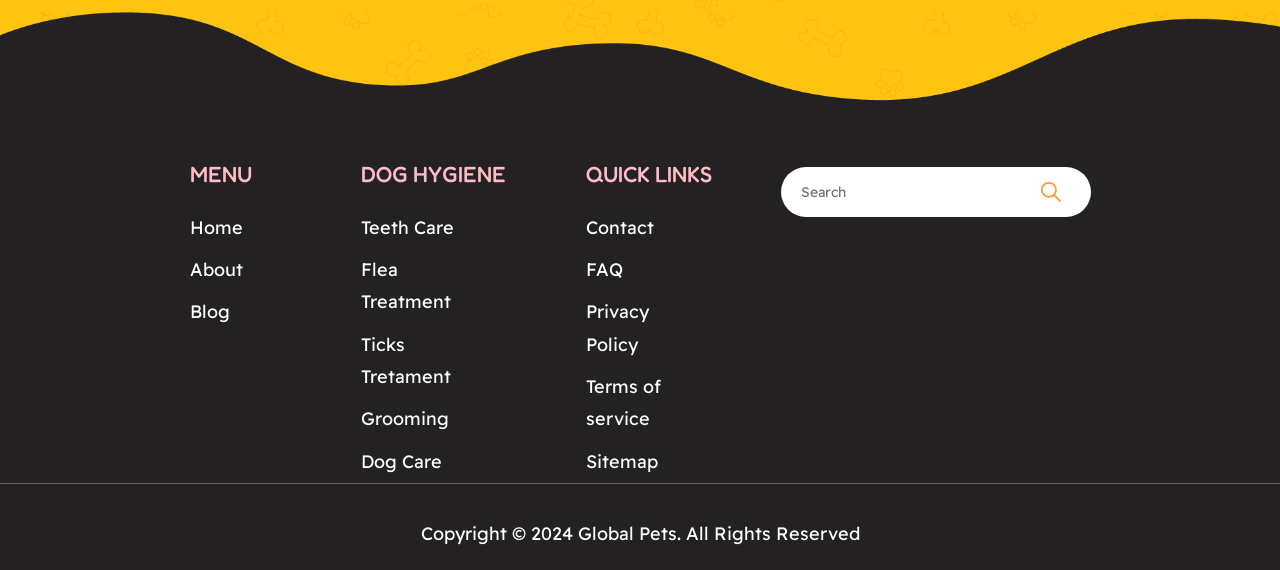Use a single word or phrase to answer this question: 
What is the purpose of the textbox?

Search